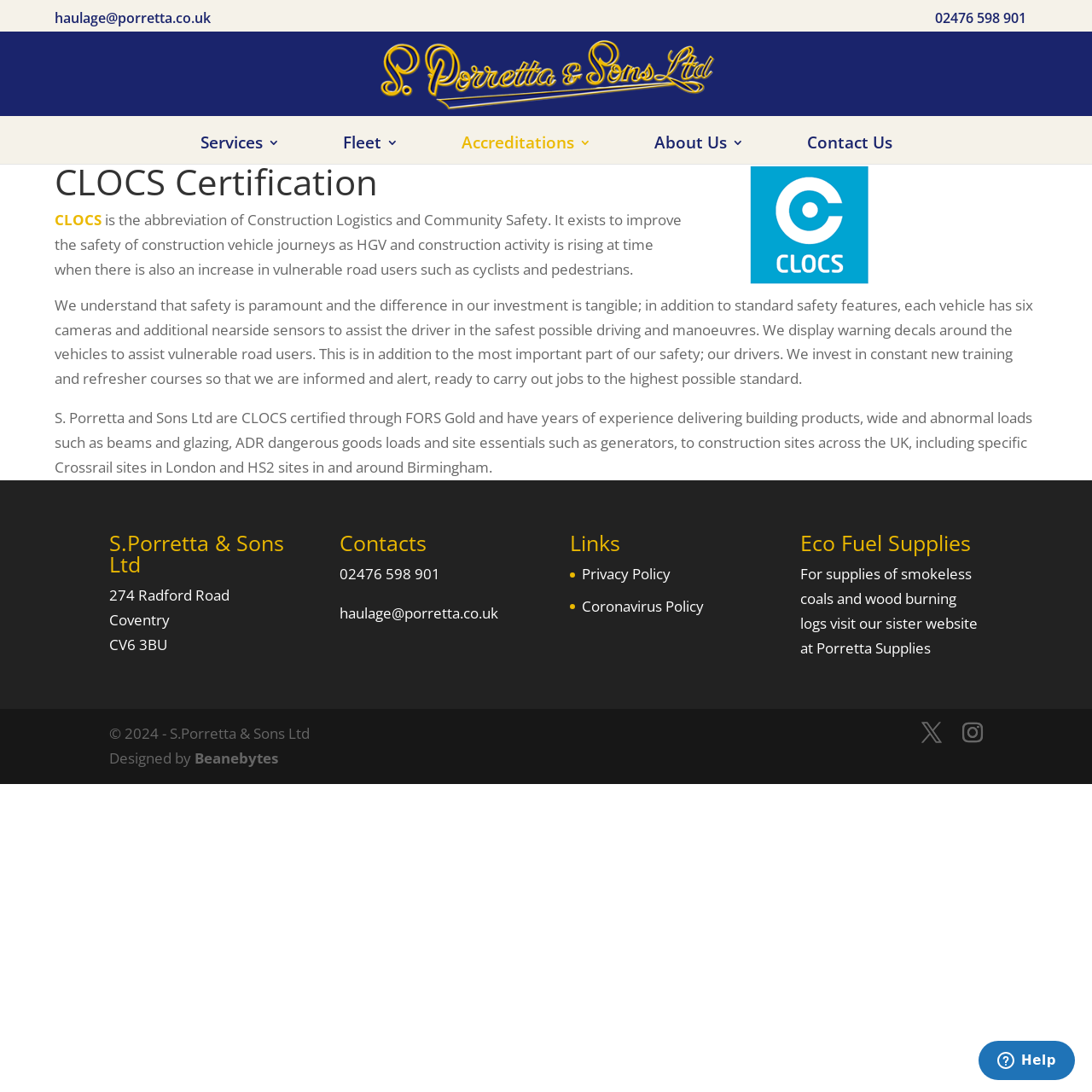Determine the bounding box coordinates for the area that needs to be clicked to fulfill this task: "Click the 'CLOCS' link". The coordinates must be given as four float numbers between 0 and 1, i.e., [left, top, right, bottom].

[0.05, 0.192, 0.093, 0.21]